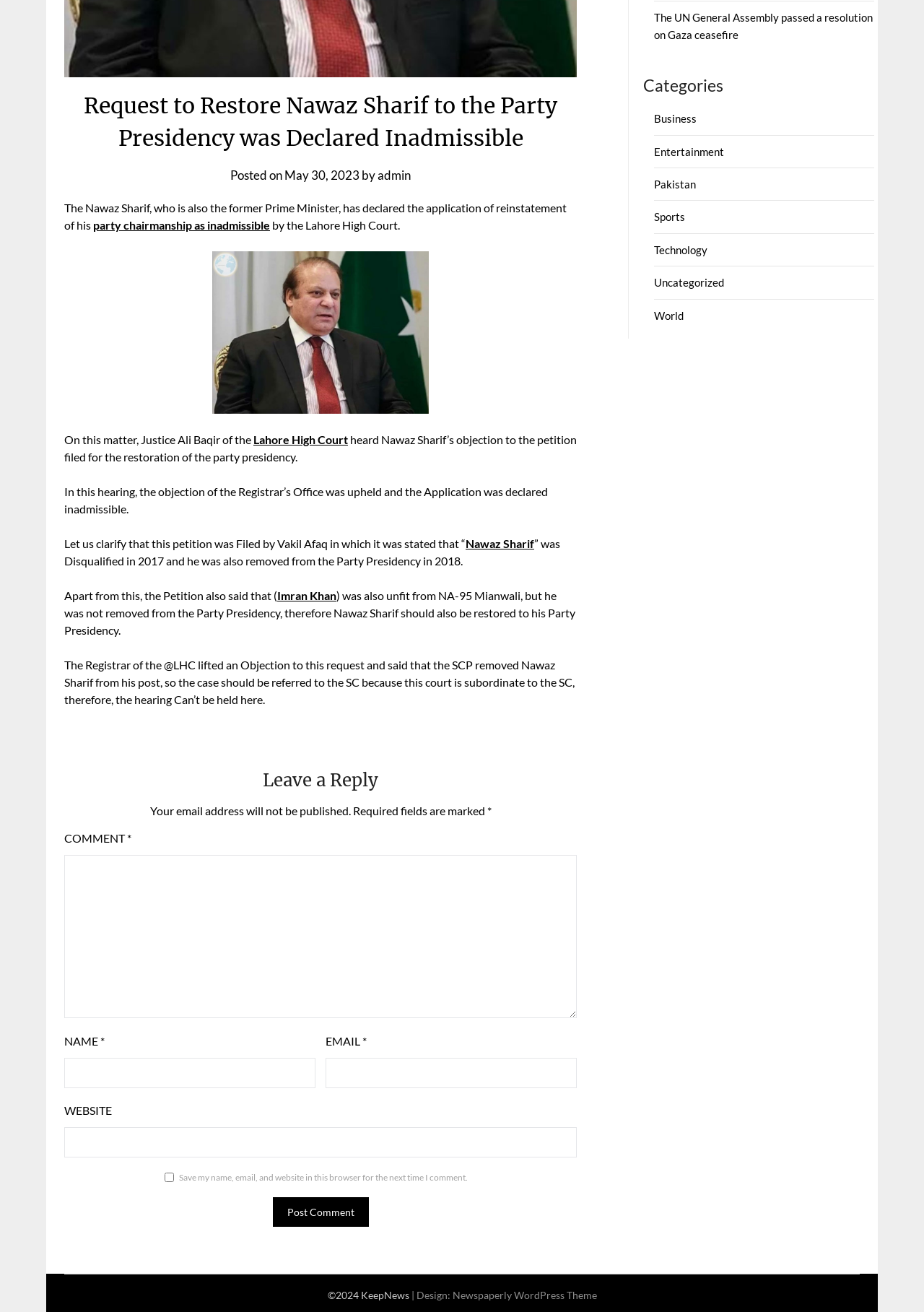From the screenshot, find the bounding box of the UI element matching this description: "parent_node: WEBSITE name="url"". Supply the bounding box coordinates in the form [left, top, right, bottom], each a float between 0 and 1.

[0.07, 0.859, 0.624, 0.882]